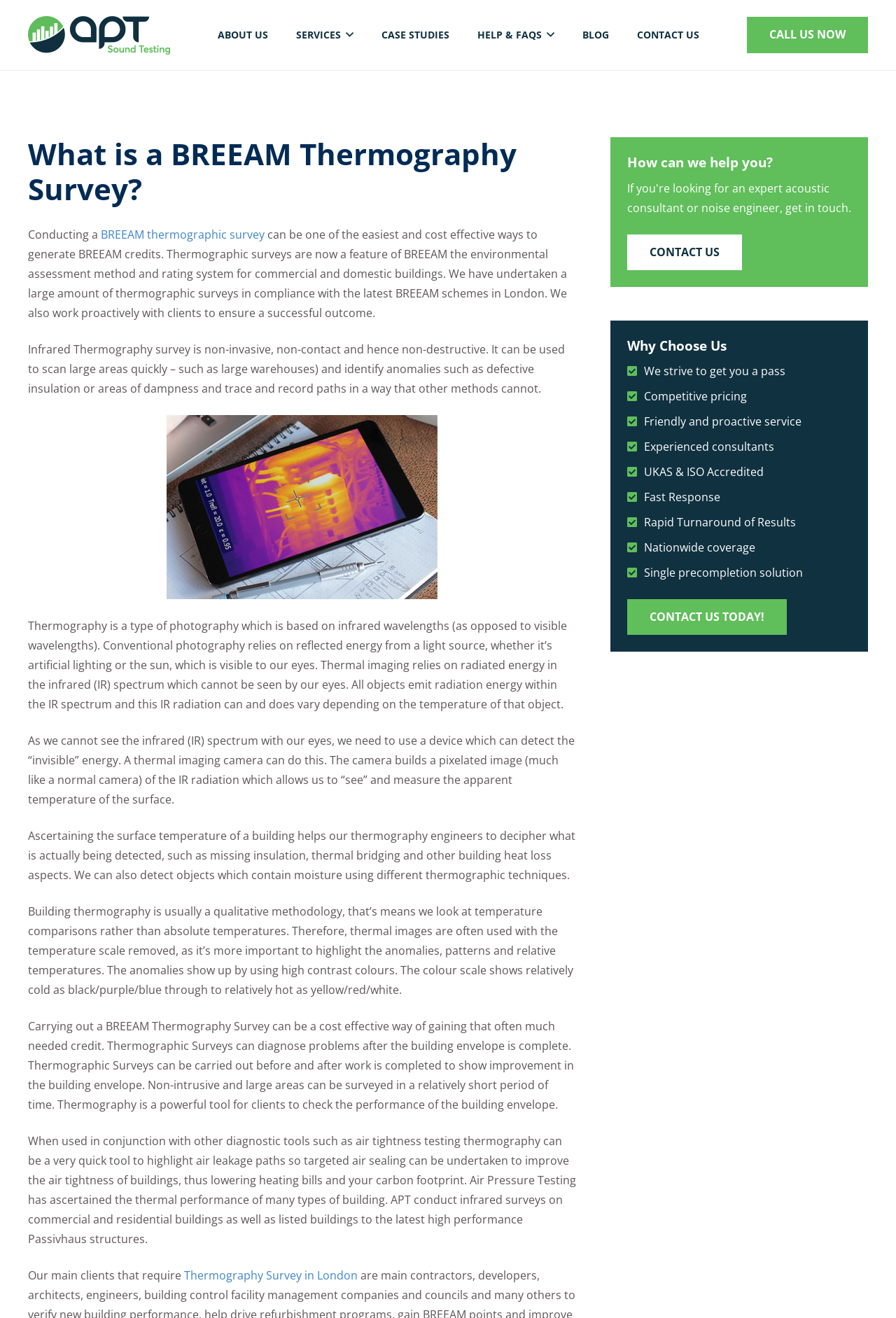Please identify the bounding box coordinates of the region to click in order to complete the given instruction: "Get in touch with us today". The coordinates should be four float numbers between 0 and 1, i.e., [left, top, right, bottom].

[0.7, 0.455, 0.878, 0.482]